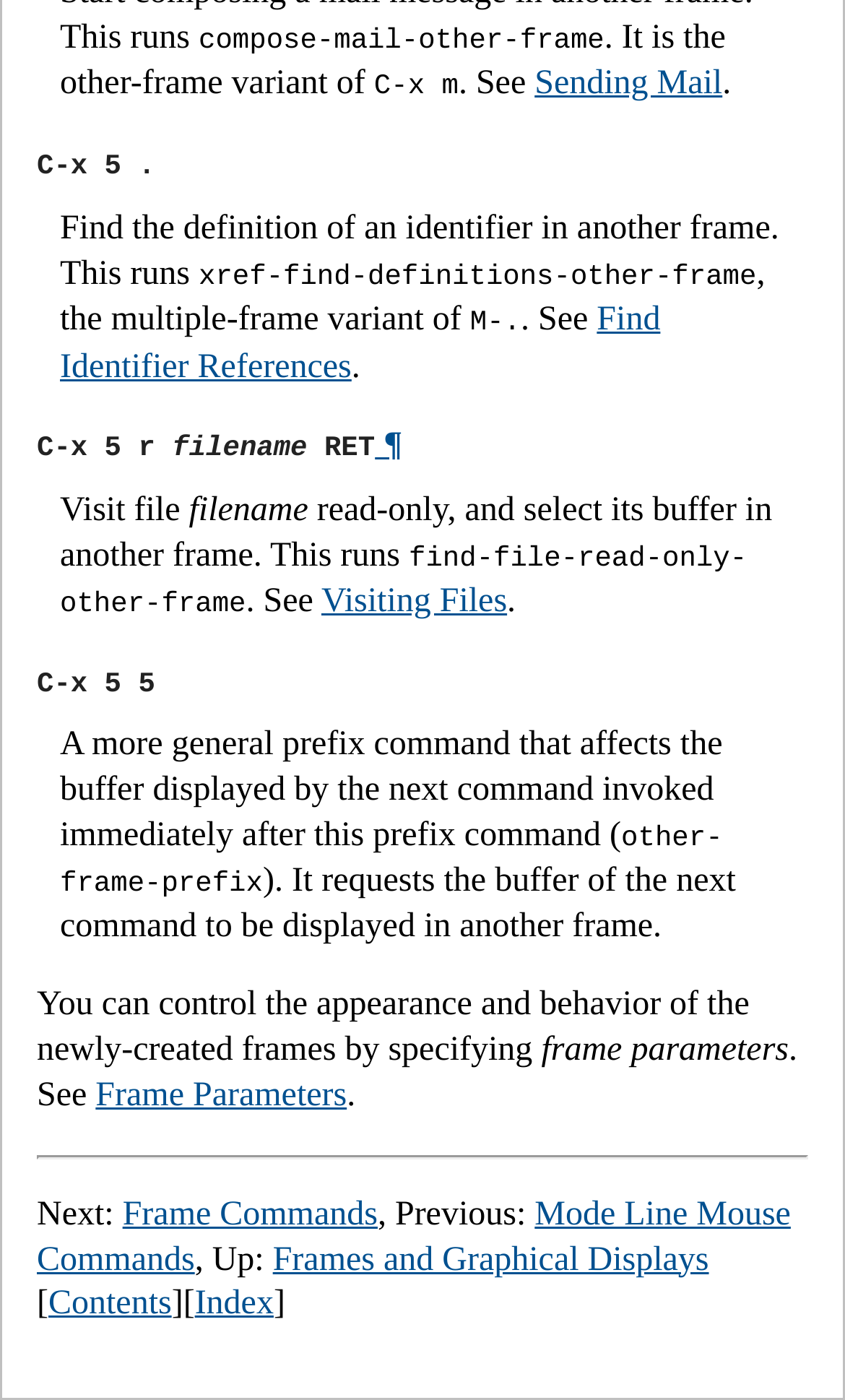Show the bounding box coordinates of the region that should be clicked to follow the instruction: "Find the definition of an identifier in another frame."

[0.071, 0.15, 0.922, 0.209]